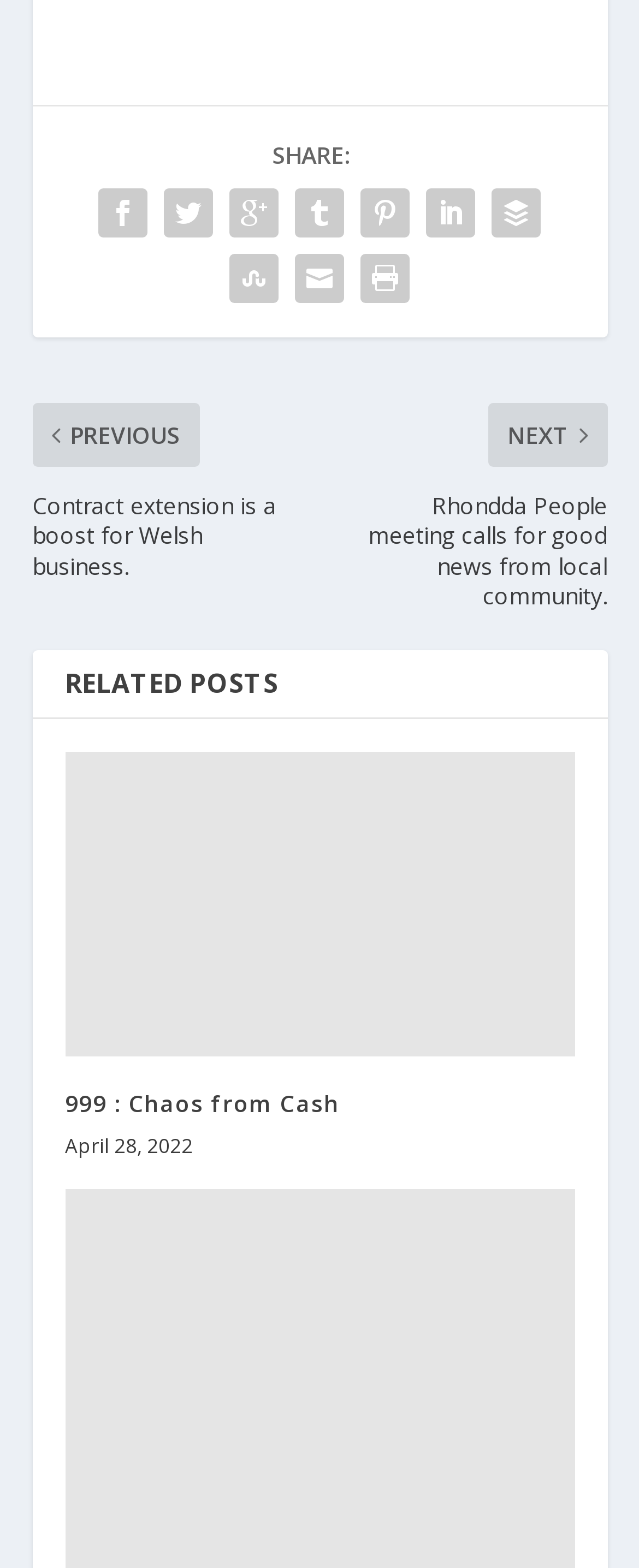How many social media icons are there?
Refer to the image and provide a one-word or short phrase answer.

7